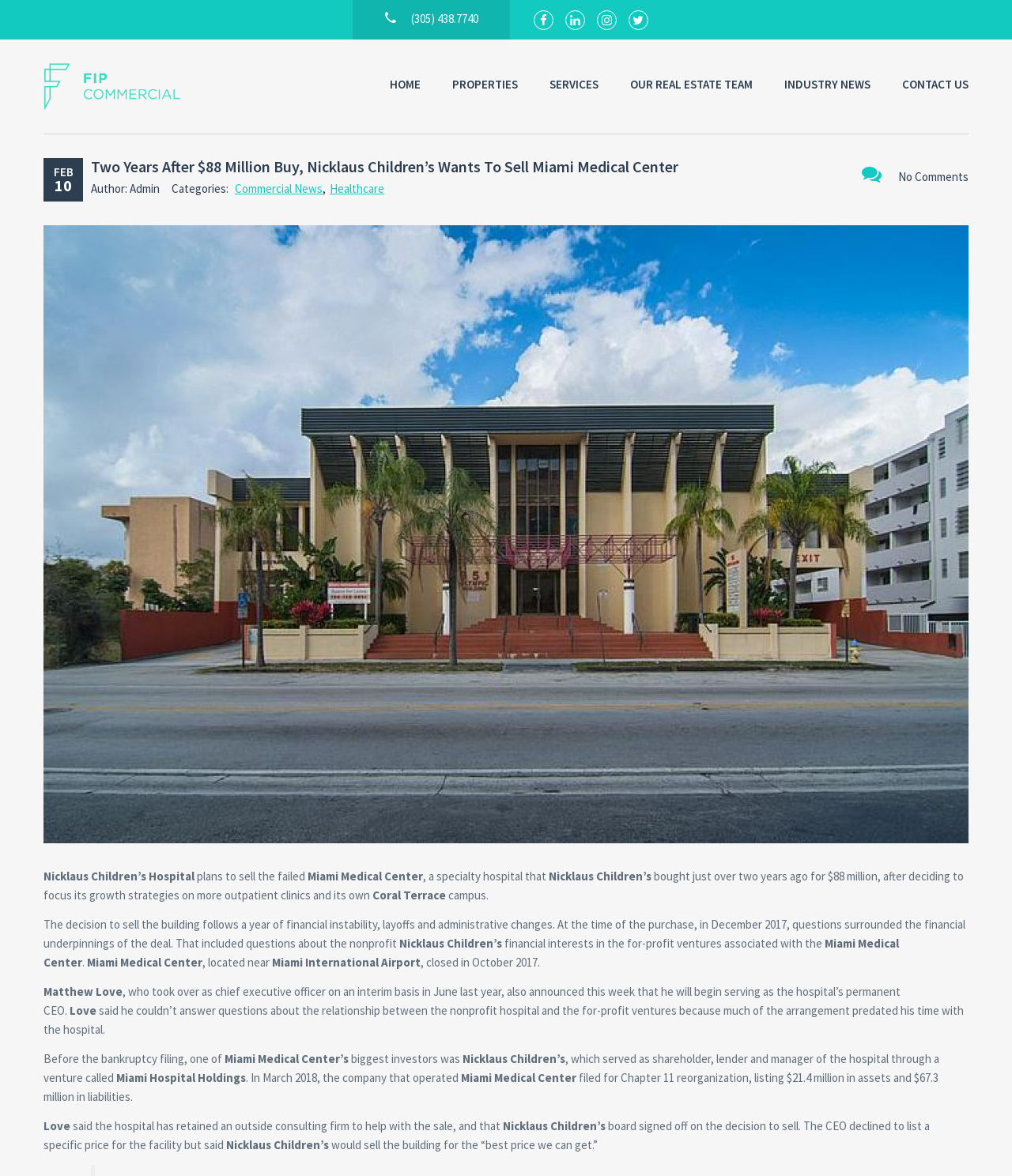Explain the webpage in detail, including its primary components.

This webpage appears to be a news article about Nicklaus Children's Hospital's decision to sell the Miami Medical Center, which it purchased for $88 million two years ago. 

At the top of the page, there is a phone number "(305) 438.7740" and a few social media links. Below that, there is a navigation menu with links to "HOME", "PROPERTIES", "SERVICES", "OUR REAL ESTATE TEAM", "INDUSTRY NEWS", and "CONTACT US". 

The main article is divided into several paragraphs, with a heading that reads "Two Years After $88 Million Buy, Nicklaus Children’s Wants To Sell Miami Medical Center". The article discusses the hospital's decision to sell the medical center, citing financial instability and a shift in focus towards outpatient clinics. 

There are several images on the page, including the FIP Commercial logo and a few icons. At the bottom of the page, there is a button with a search icon.